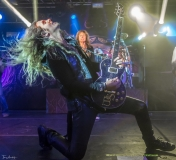Where is the concert taking place?
Please give a well-detailed answer to the question.

The caption states that the concert is taking place in Sayreville, New Jersey, which is the location where the band is performing in front of an engaged audience.